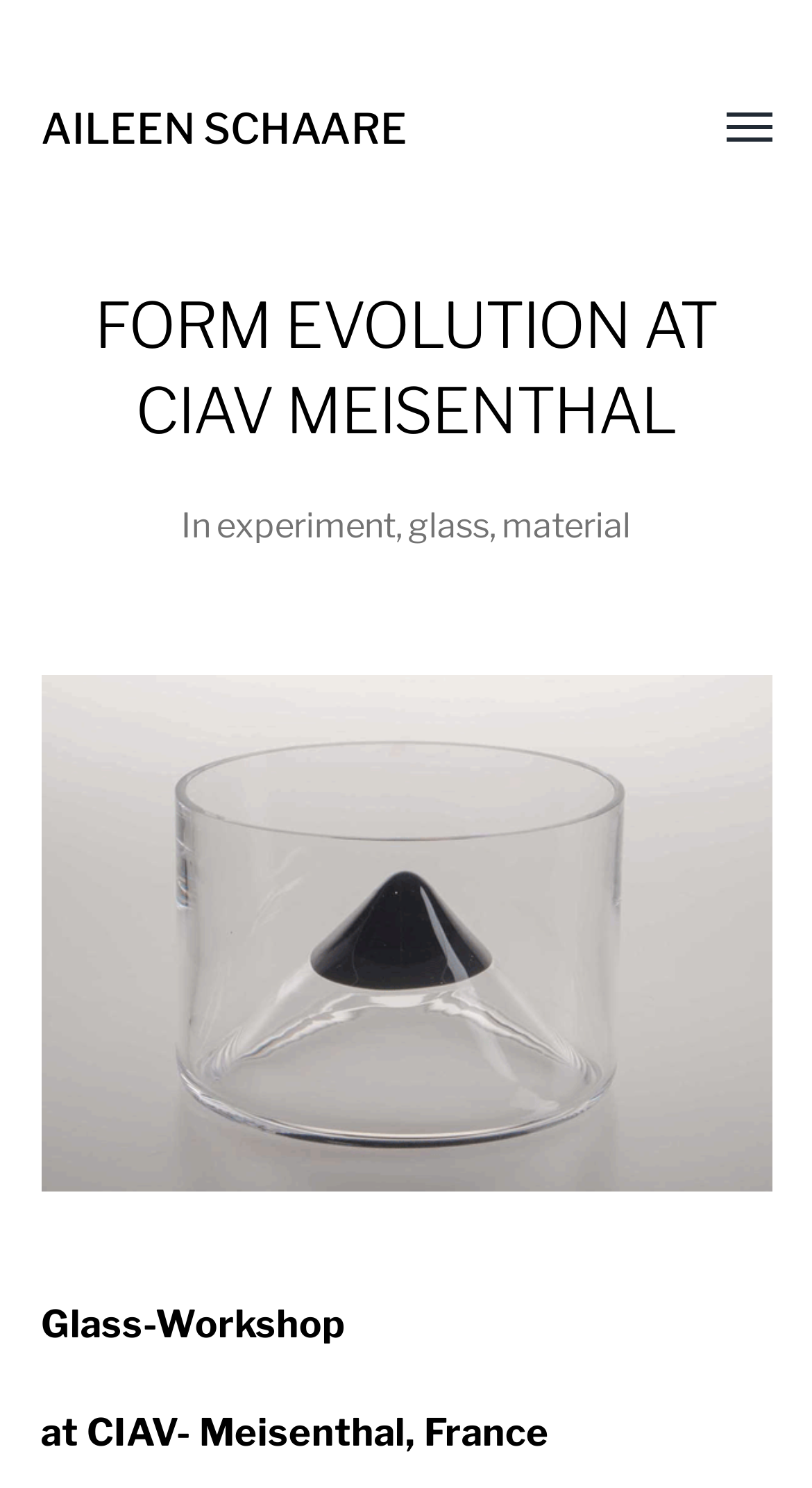Respond concisely with one word or phrase to the following query:
What is the purpose of the button on the top right?

To toggle the menu